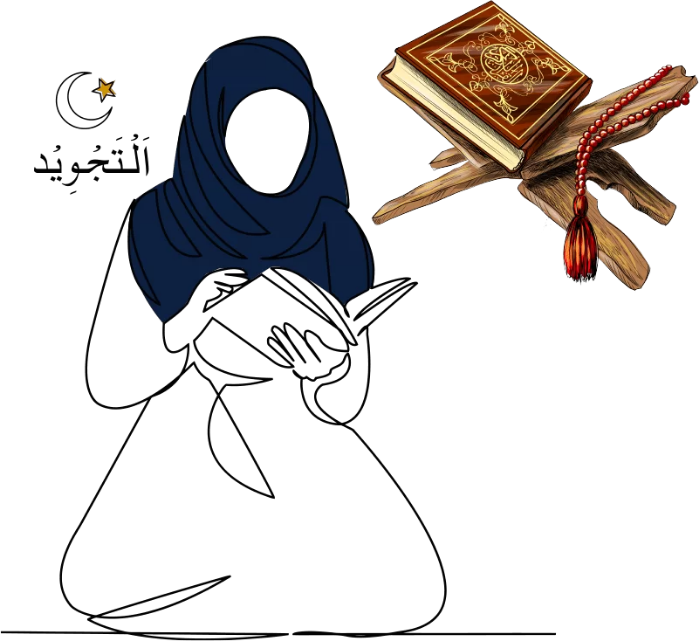Illustrate the image with a detailed caption.

The image showcases a serene scene of a woman dressed in a traditional attire, attentively reading the Quran, which symbolizes a deep engagement with Islamic teachings. She is depicted with a stylized face, emphasizing her concentration, while wearing a blue hijab that reflects modesty. To her side, a beautifully crafted Quran rests on a wooden stand, accompanied by a string of prayer beads. Above her, the Arabic word "التَّجْوِيد" (Tajweed) is elegantly displayed, indicating the focus on the proper articulation and pronunciation of the Quranic text. This representation highlights the importance of learning Quranic recitation with Tajweed, signifying a dedication to mastering the Quran in a respectful and knowledgeable manner.